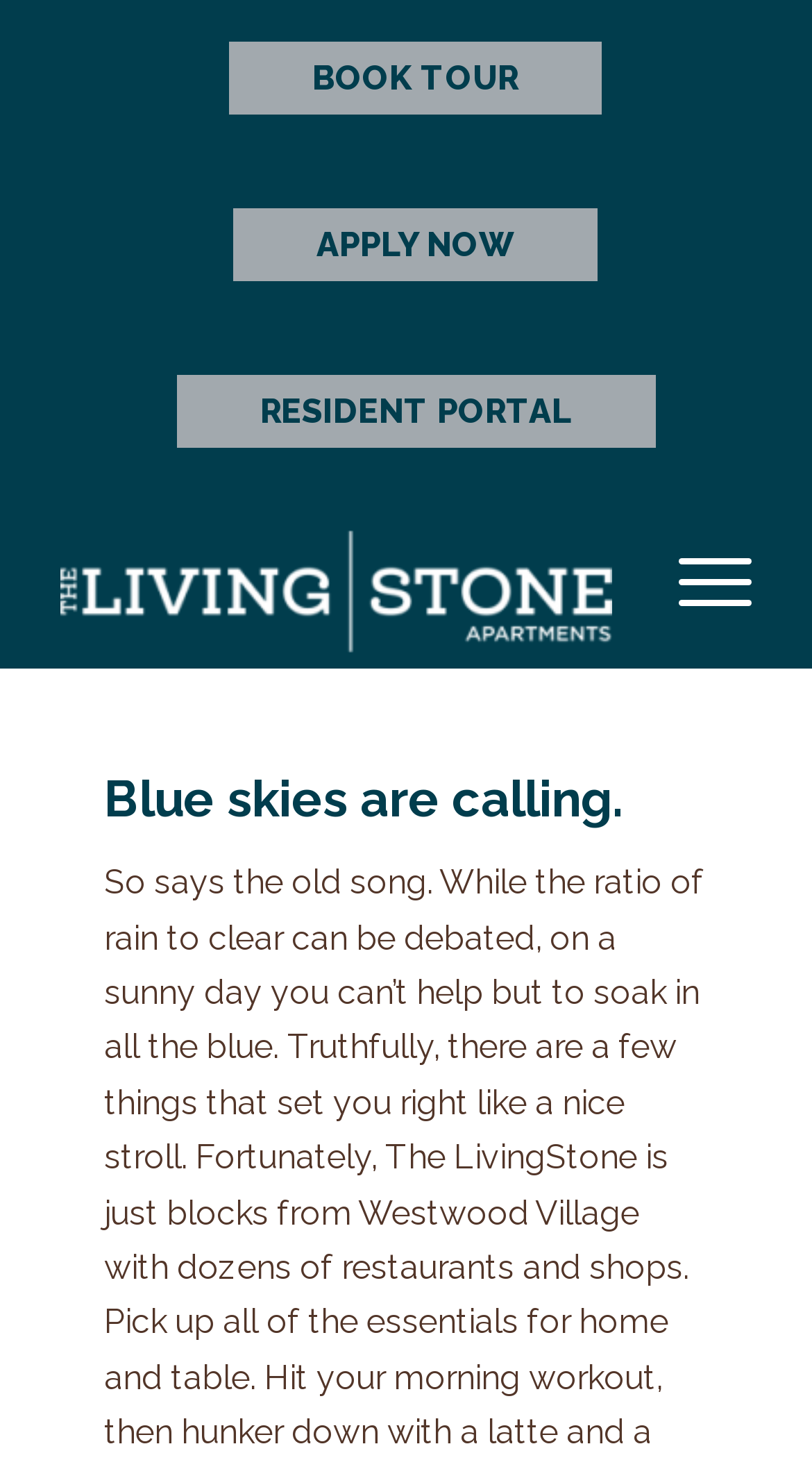What is the purpose of the 'RESIDENT PORTAL' link?
Provide a detailed answer to the question using information from the image.

I inferred the purpose of the 'RESIDENT PORTAL' link, which is to provide a portal for existing residents of the apartments.